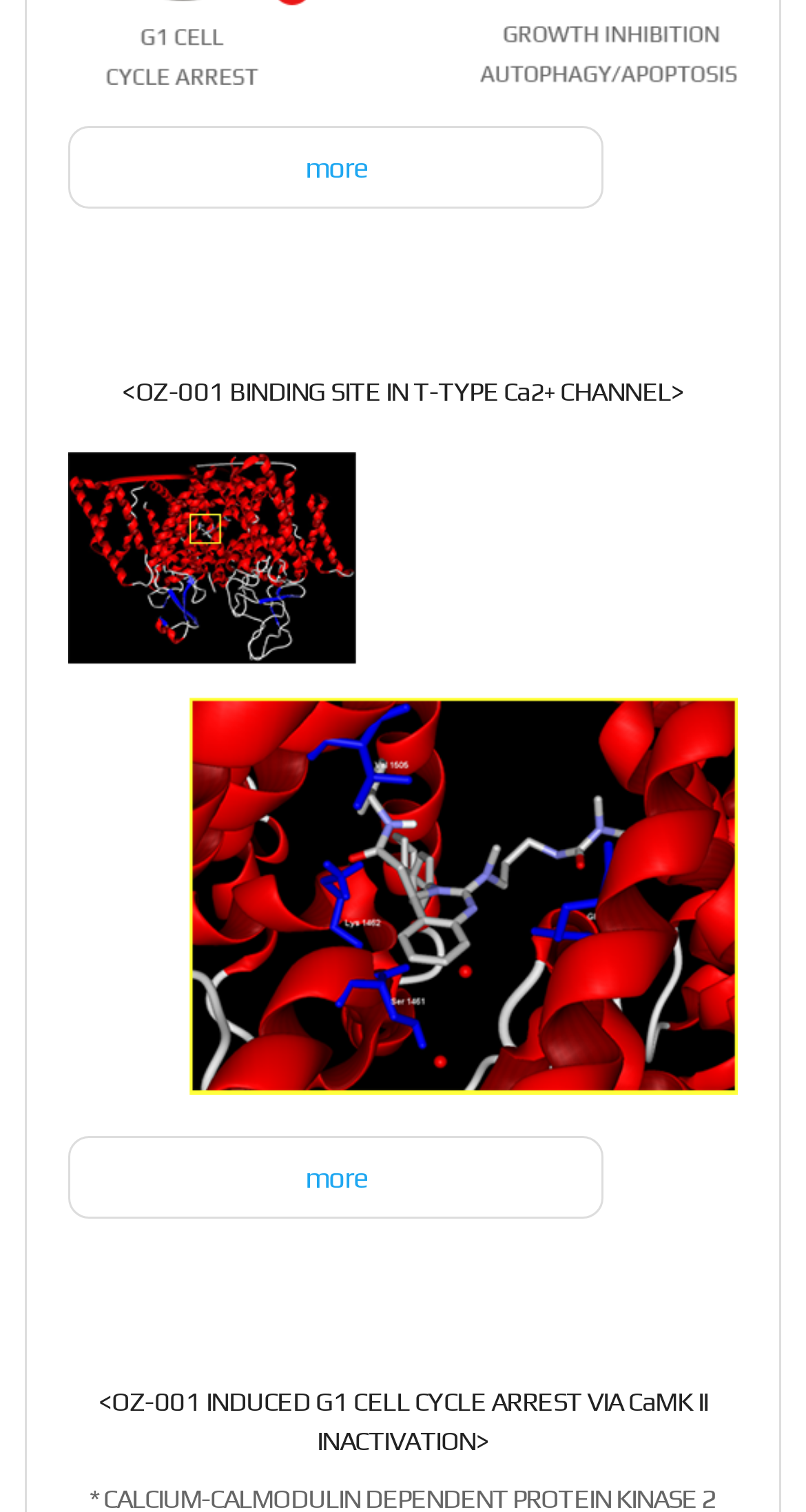Given the webpage screenshot and the description, determine the bounding box coordinates (top-left x, top-left y, bottom-right x, bottom-right y) that define the location of the UI element matching this description: more

[0.084, 0.752, 0.75, 0.807]